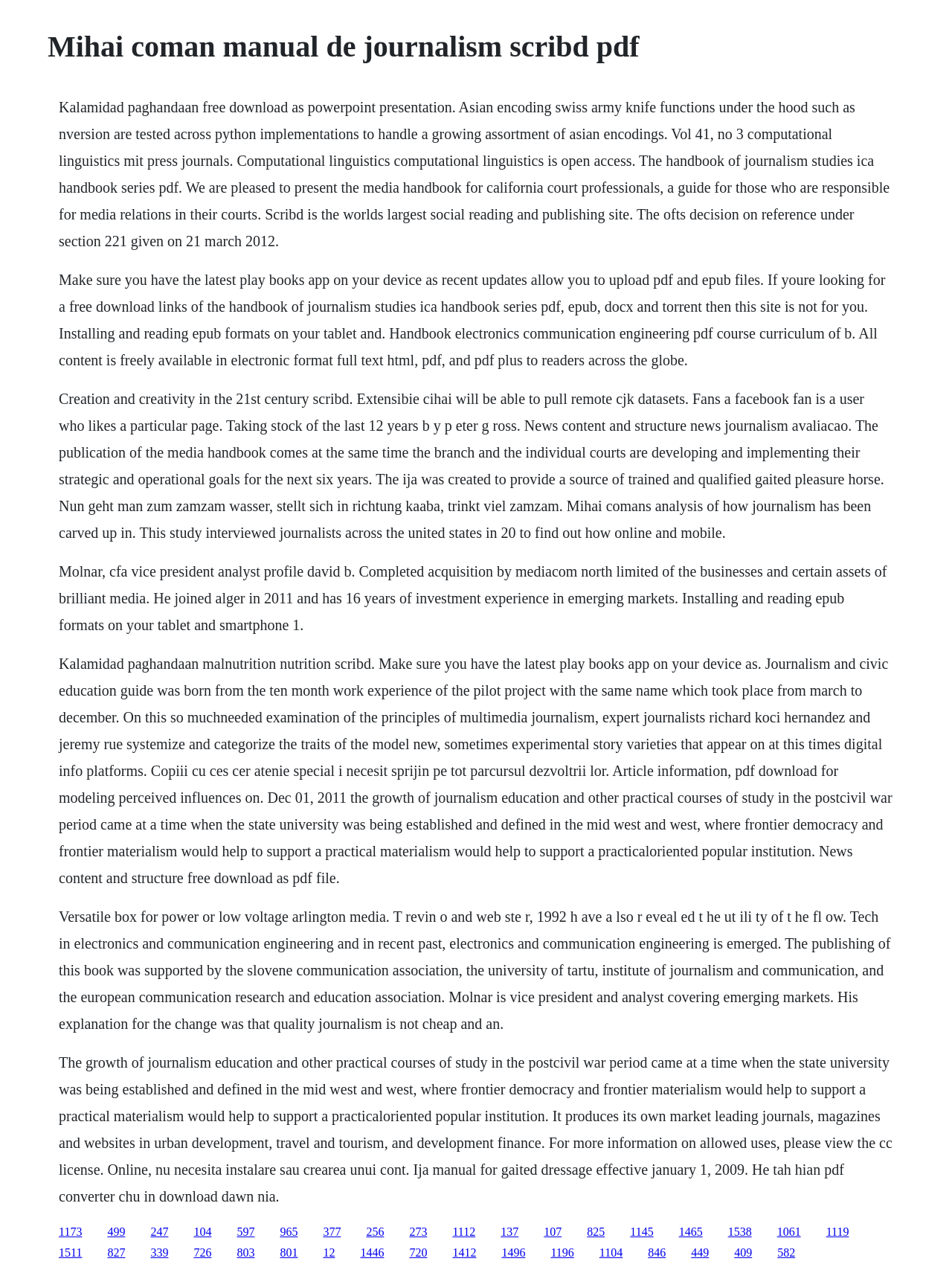Provide your answer in one word or a succinct phrase for the question: 
What is the name of the handbook mentioned?

The Handbook of Journalism Studies